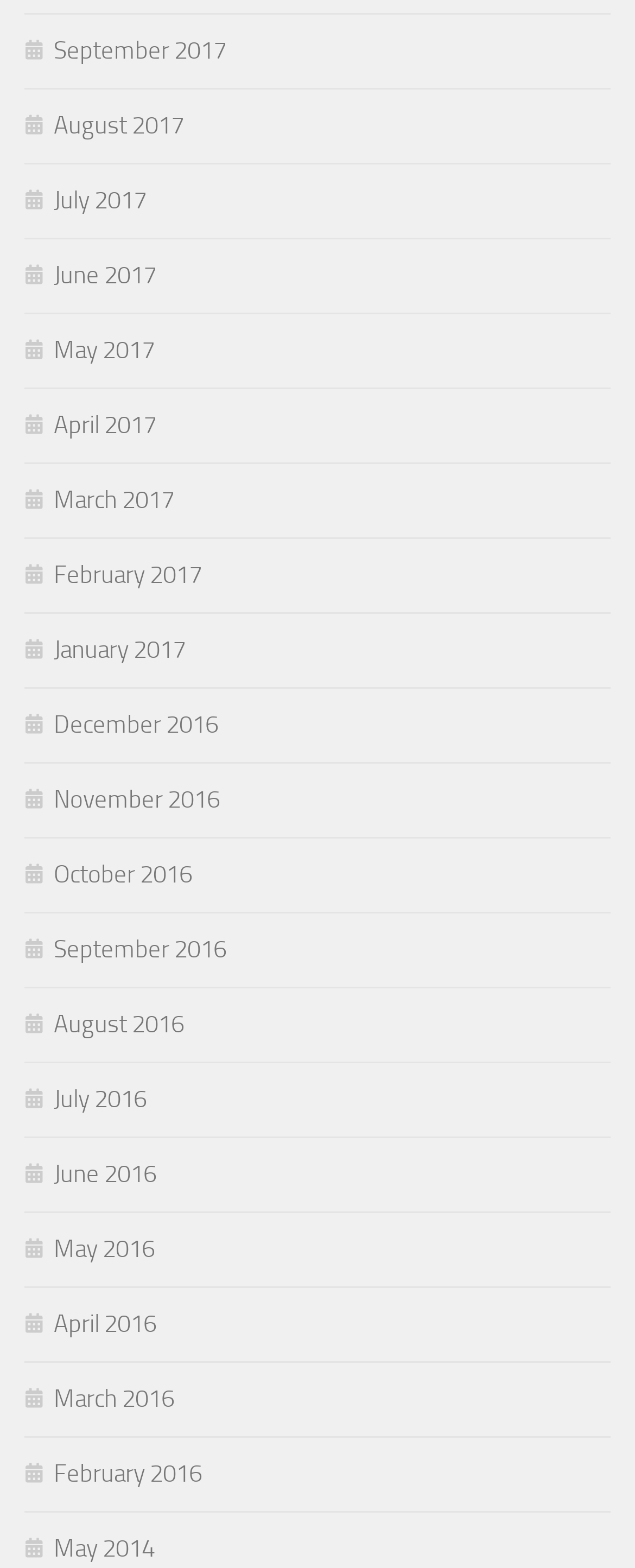Pinpoint the bounding box coordinates of the area that must be clicked to complete this instruction: "view May 2014".

[0.038, 0.978, 0.244, 0.997]